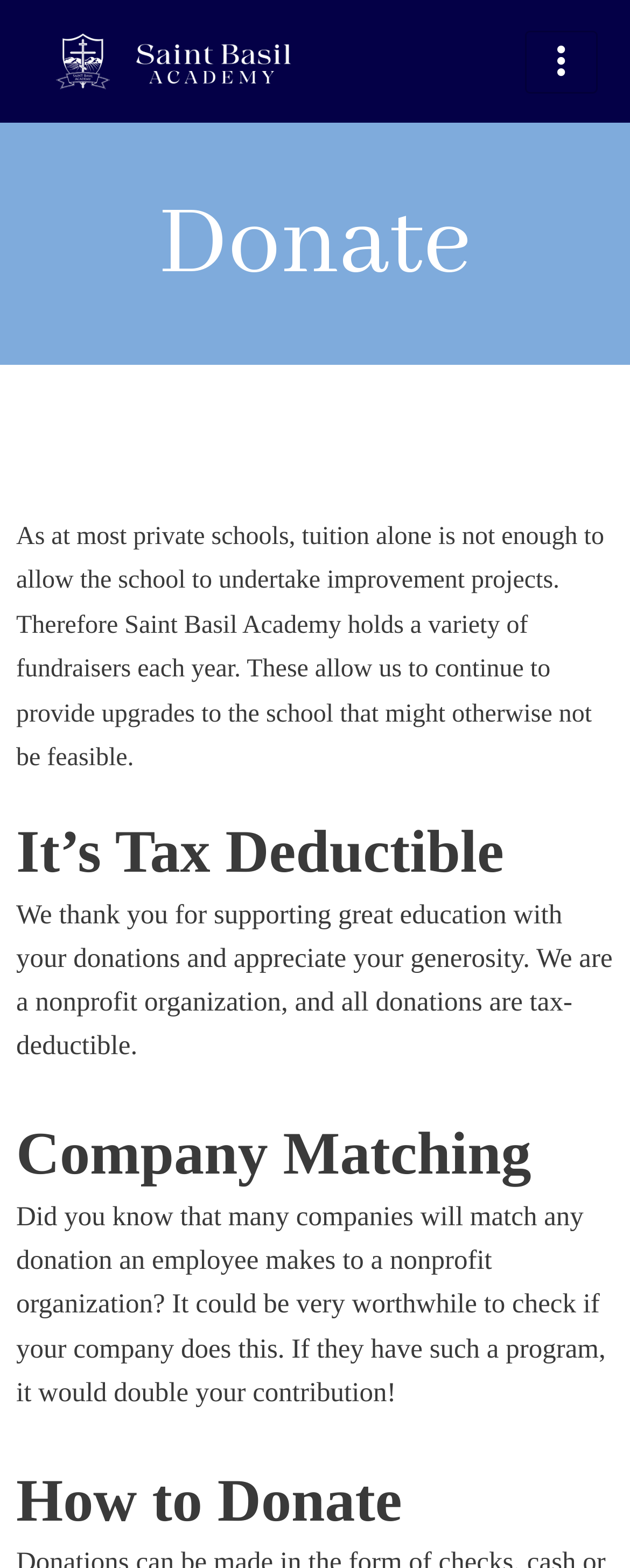How many sections are there to donate to Saint Basil Academy?
Please provide a single word or phrase answer based on the image.

Four